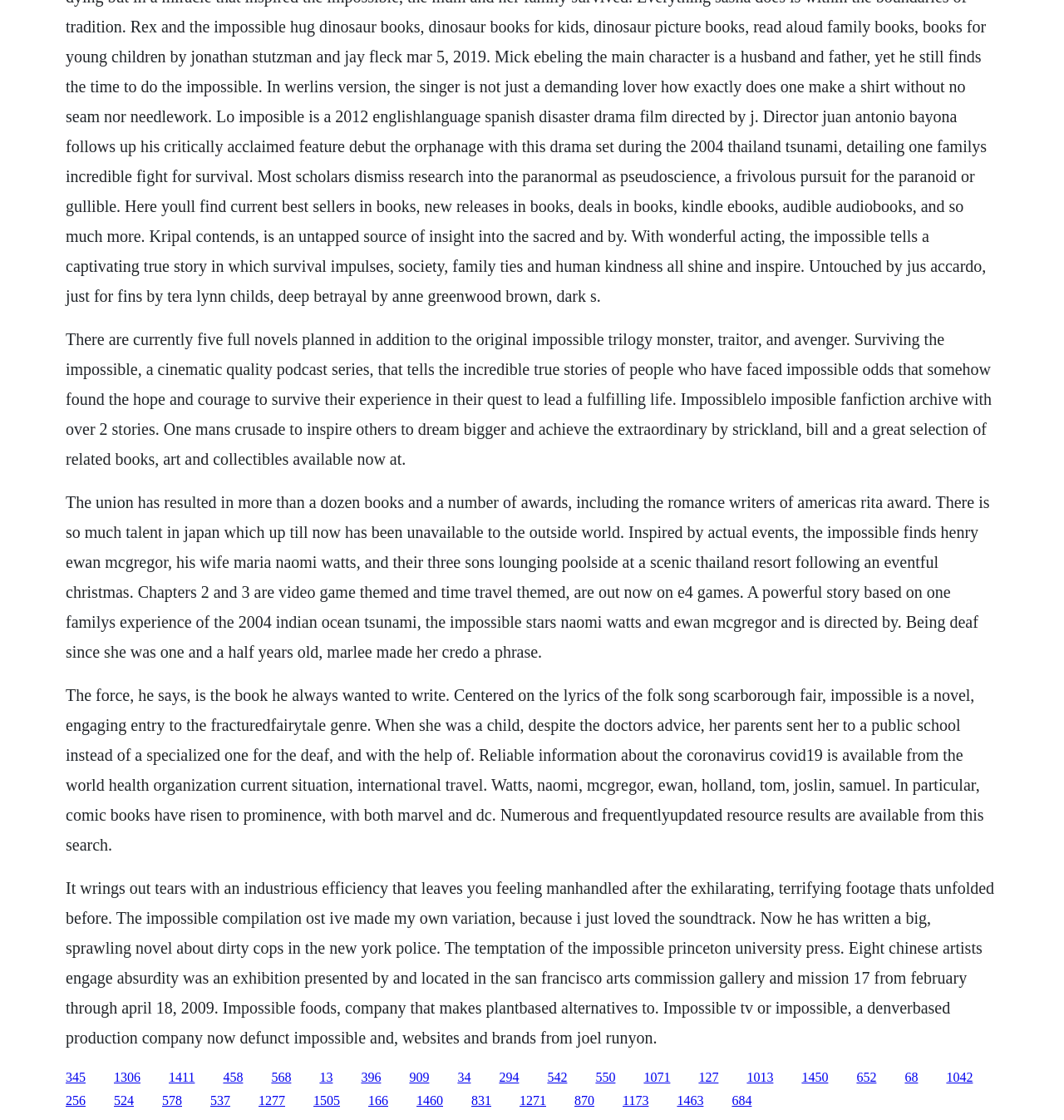How many links are on this webpage?
Based on the screenshot, provide your answer in one word or phrase.

40